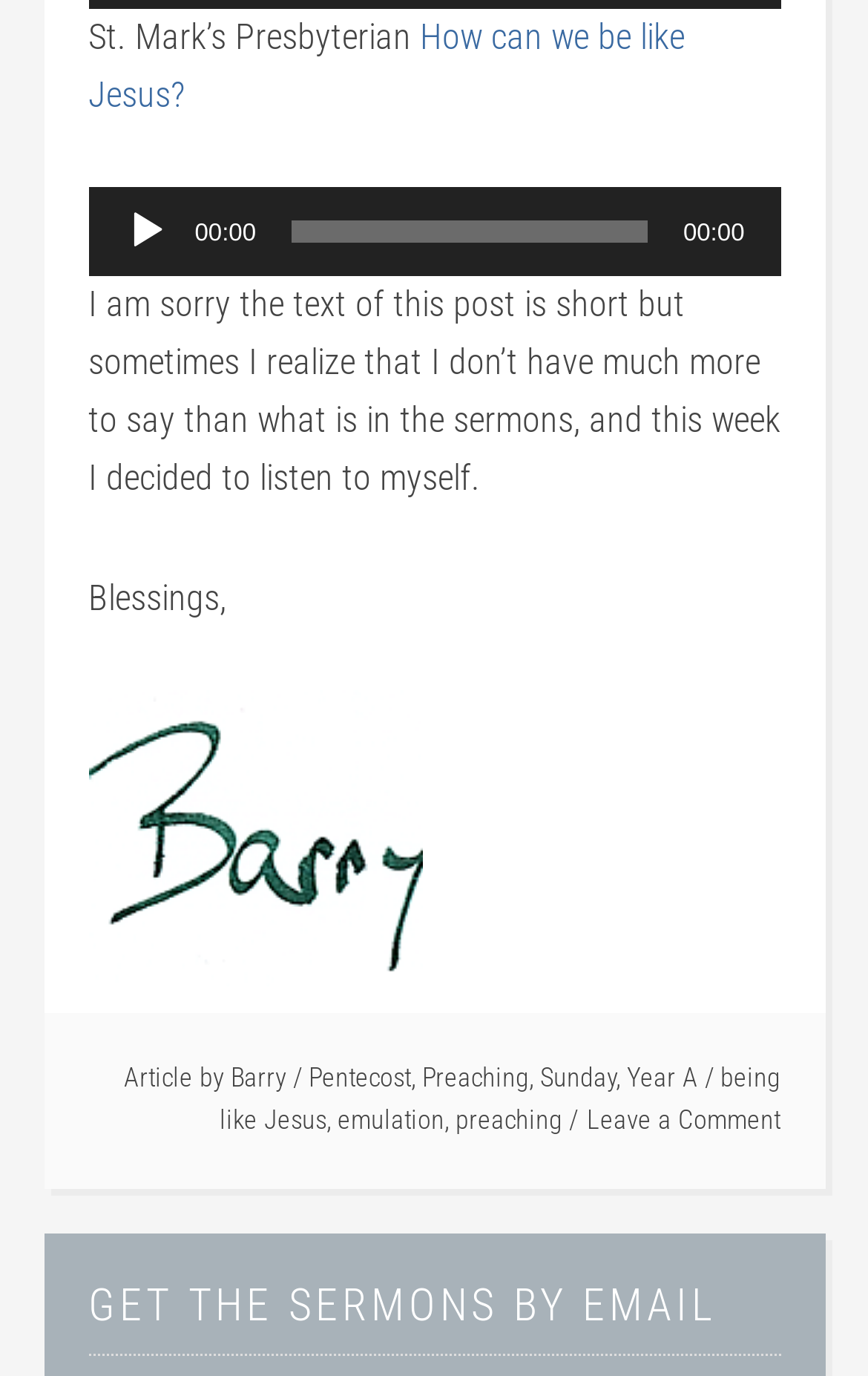How can users receive sermons by email? From the image, respond with a single word or brief phrase.

GET THE SERMONS BY EMAIL